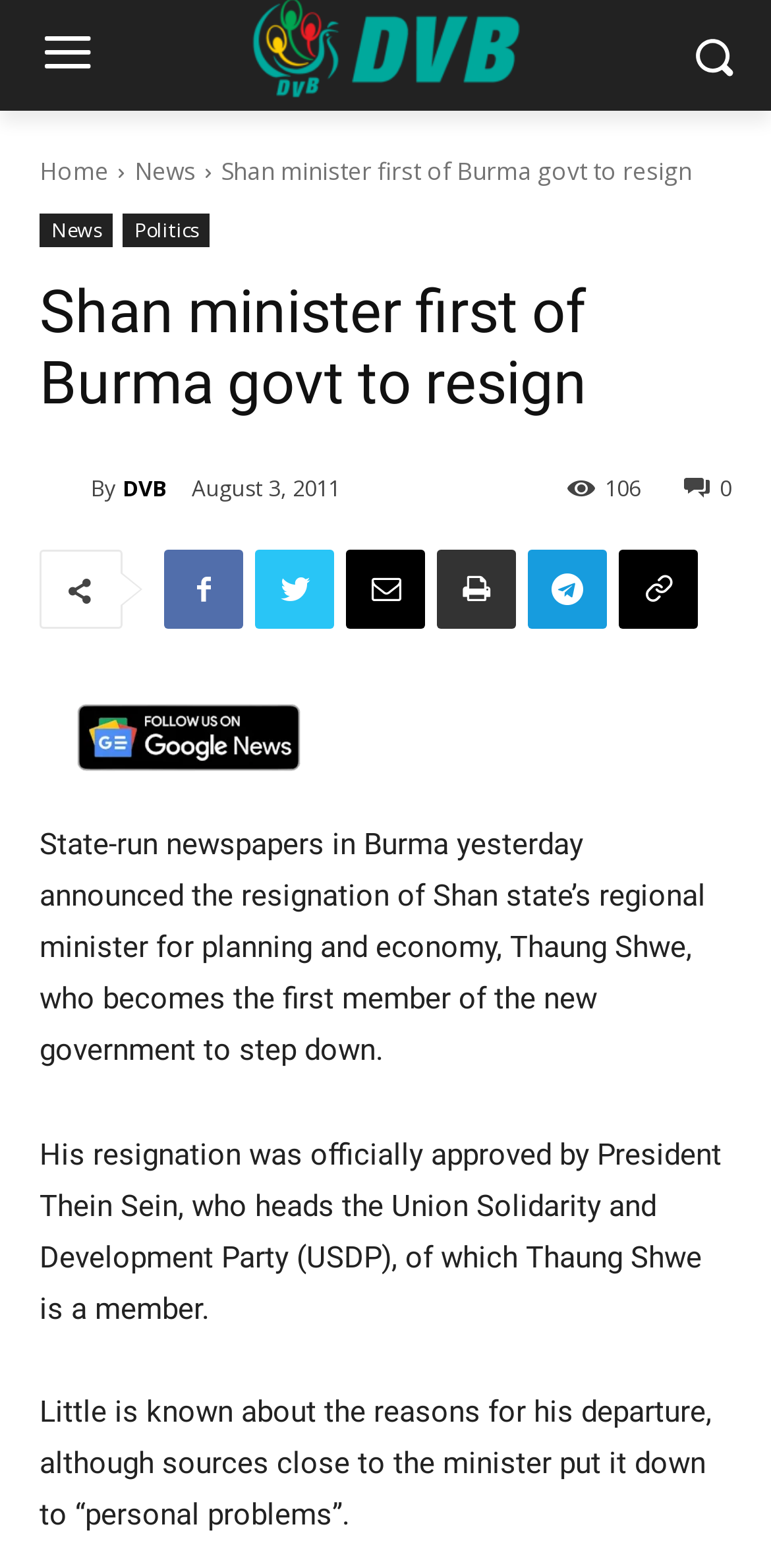Predict the bounding box of the UI element that fits this description: "Follow".

None